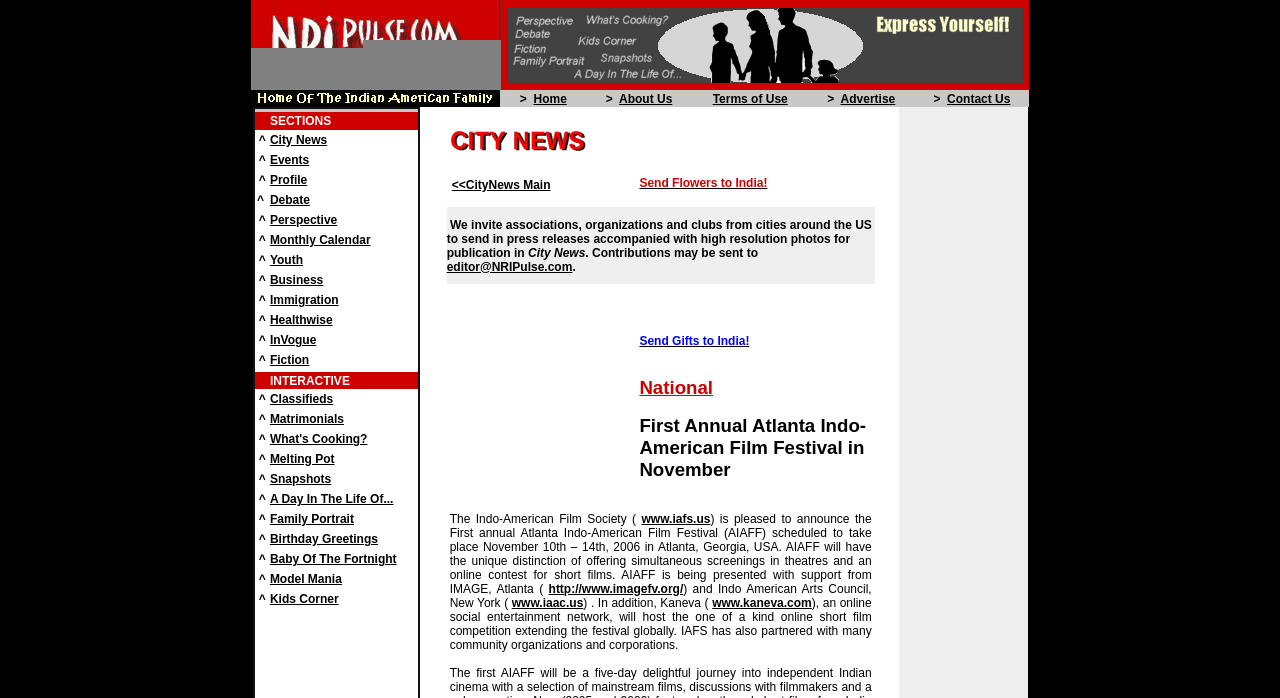How many rows are there in the grid layout?
Give a one-word or short-phrase answer derived from the screenshot.

14